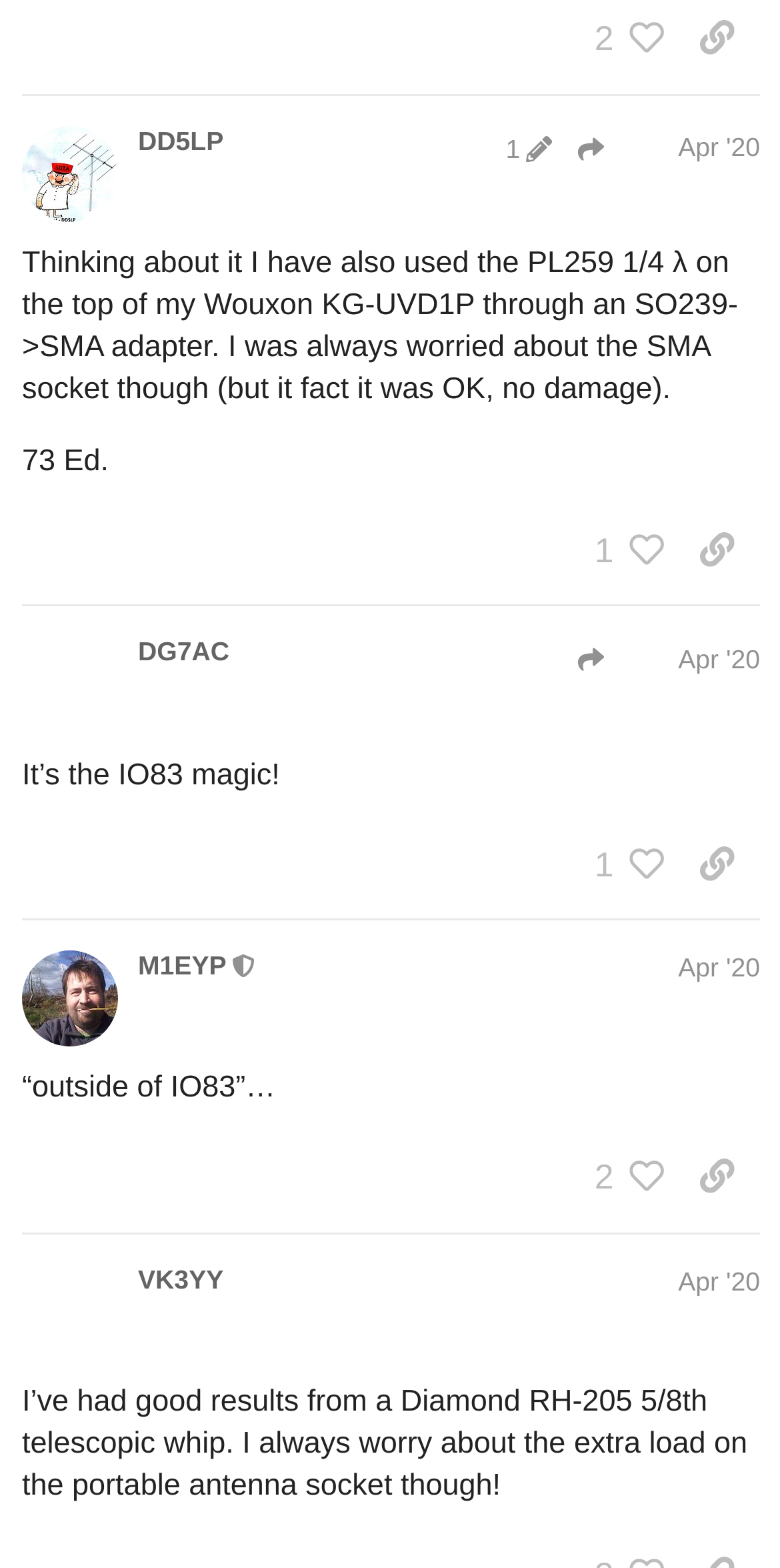How many people liked the post by M1EYP?
Look at the image and respond with a one-word or short-phrase answer.

2